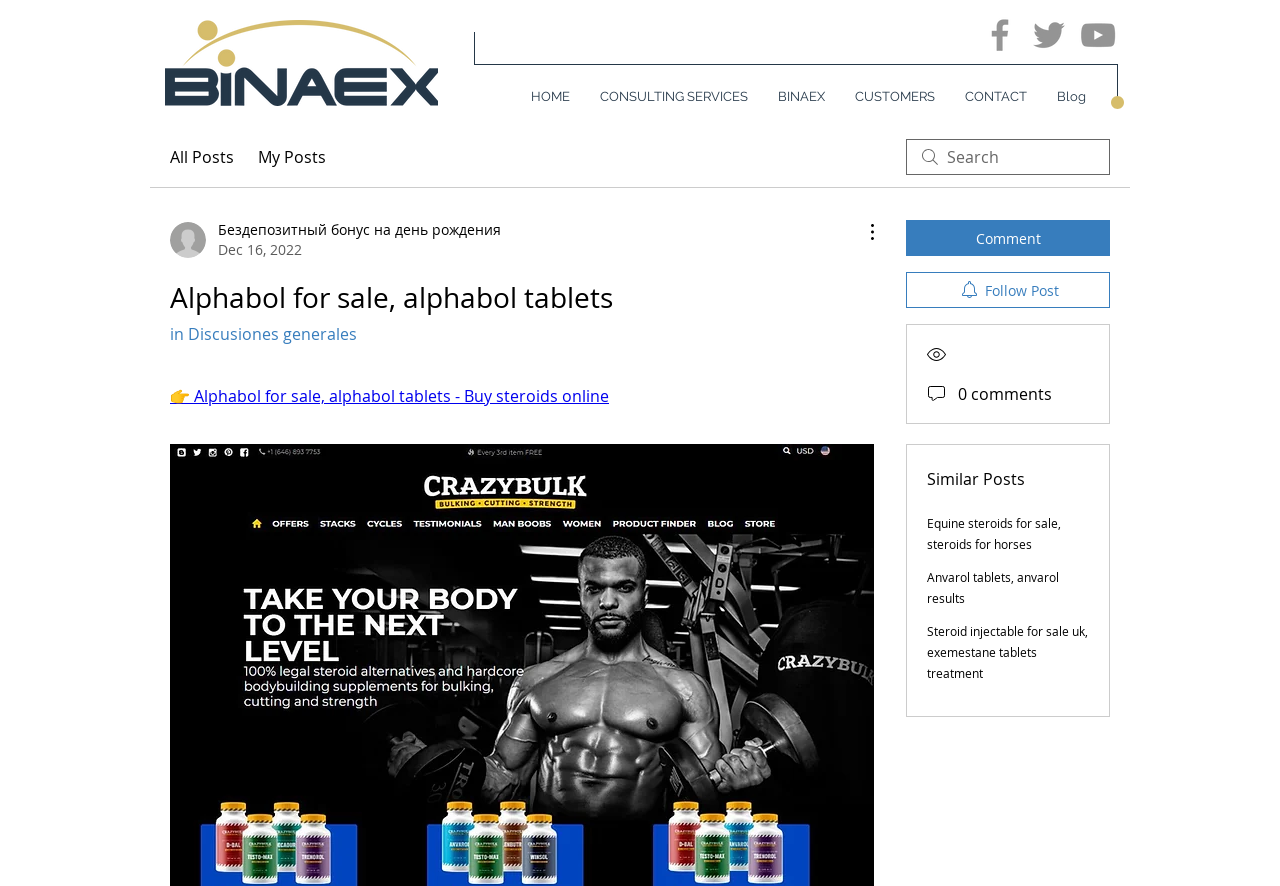Determine the bounding box coordinates of the target area to click to execute the following instruction: "Check similar posts."

[0.724, 0.528, 0.801, 0.553]